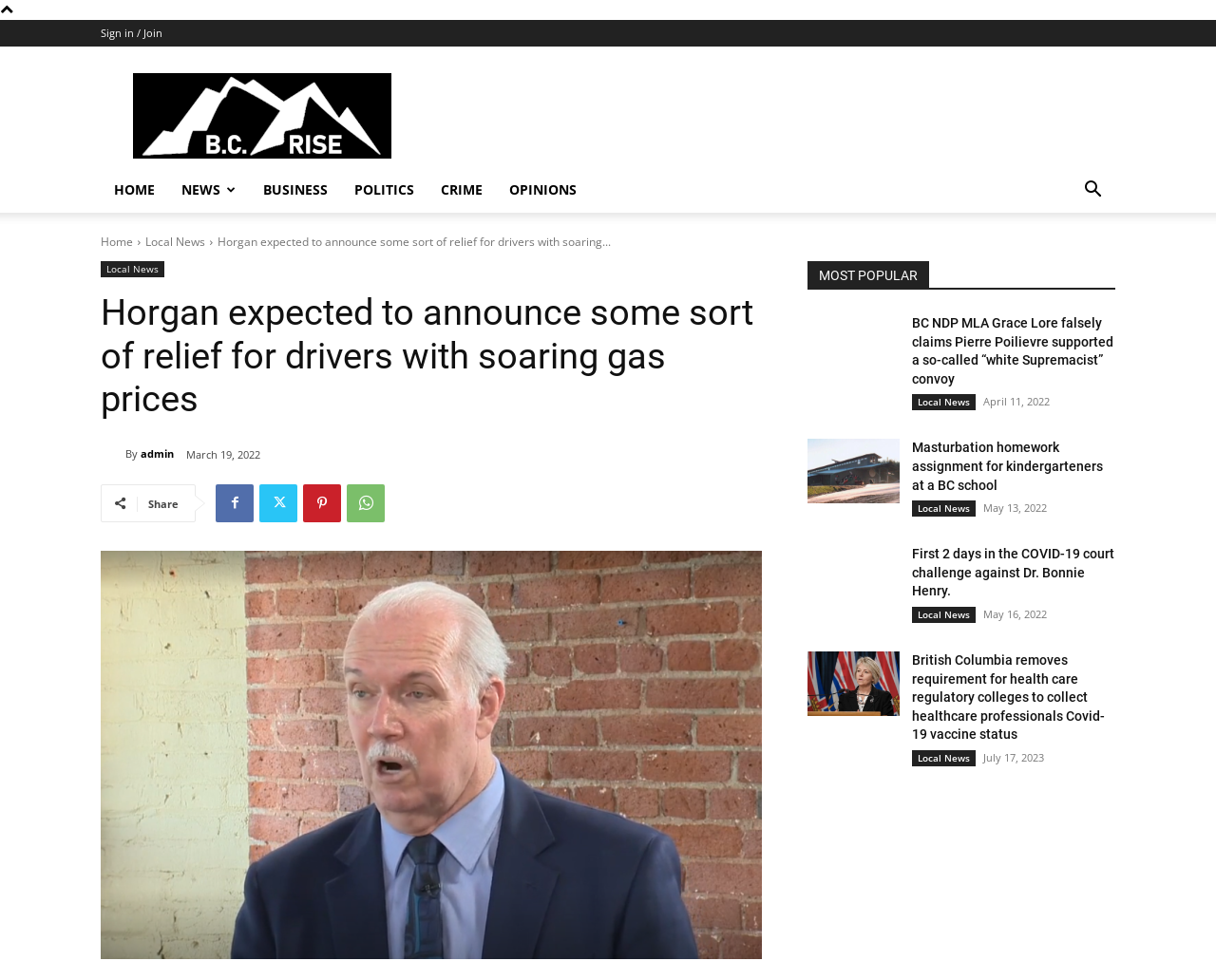What is the section below the main news article?
Based on the image content, provide your answer in one word or a short phrase.

MOST POPULAR